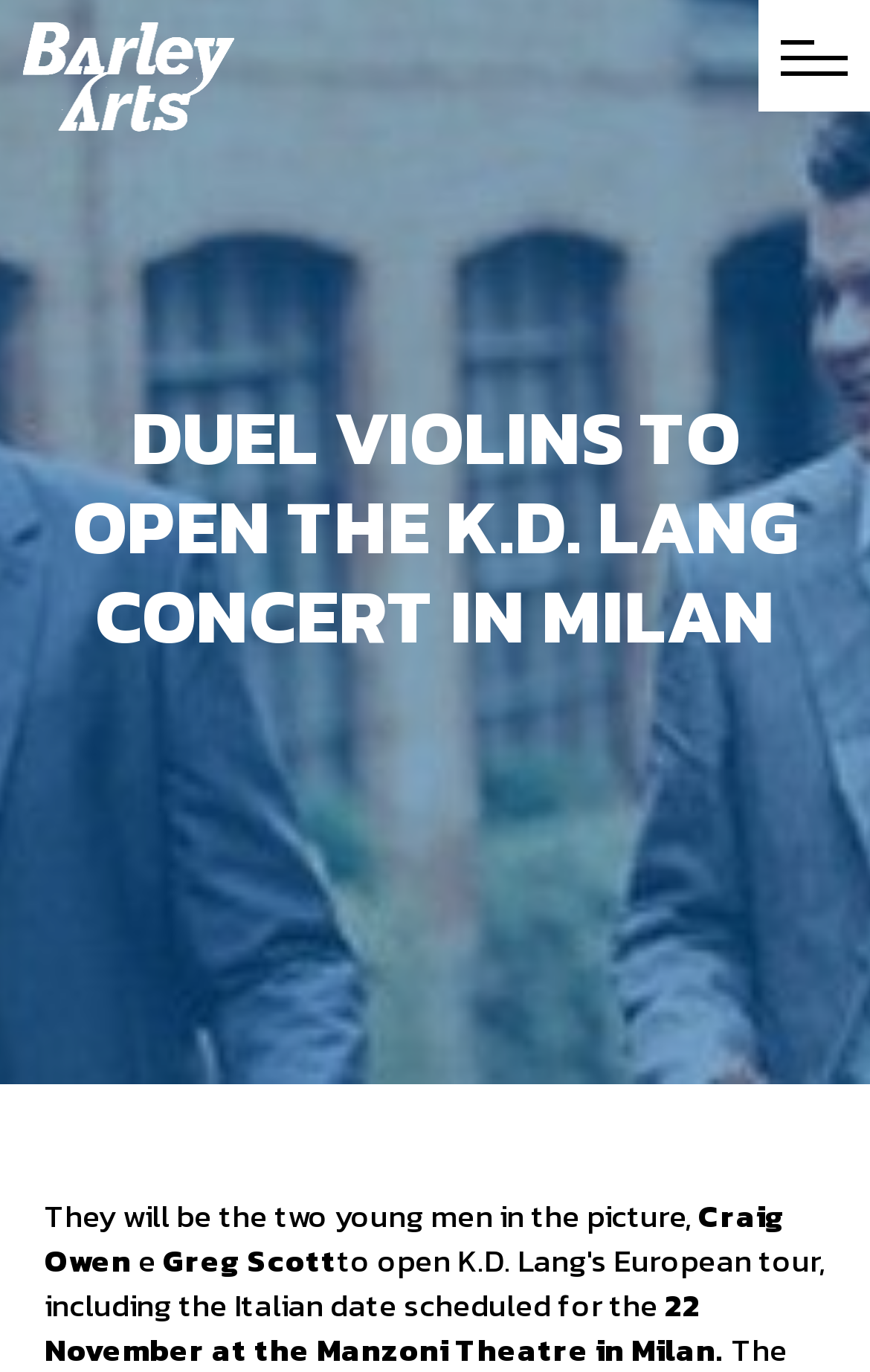What is the location of the K.D. Lang concert?
Use the information from the image to give a detailed answer to the question.

The webpage heading mentions 'K.D. LANG CONCERT IN MILAN', which suggests that the concert is taking place in Milan.